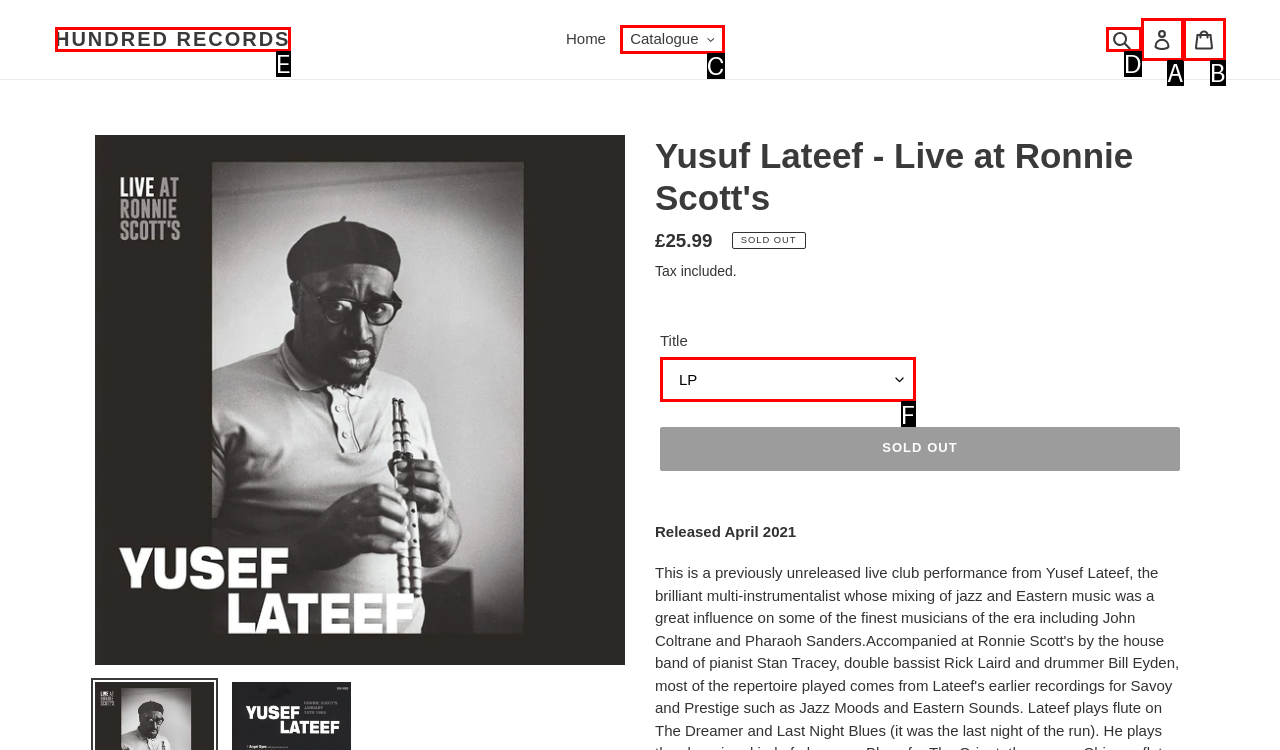From the choices given, find the HTML element that matches this description: Cart 0 items. Answer with the letter of the selected option directly.

B